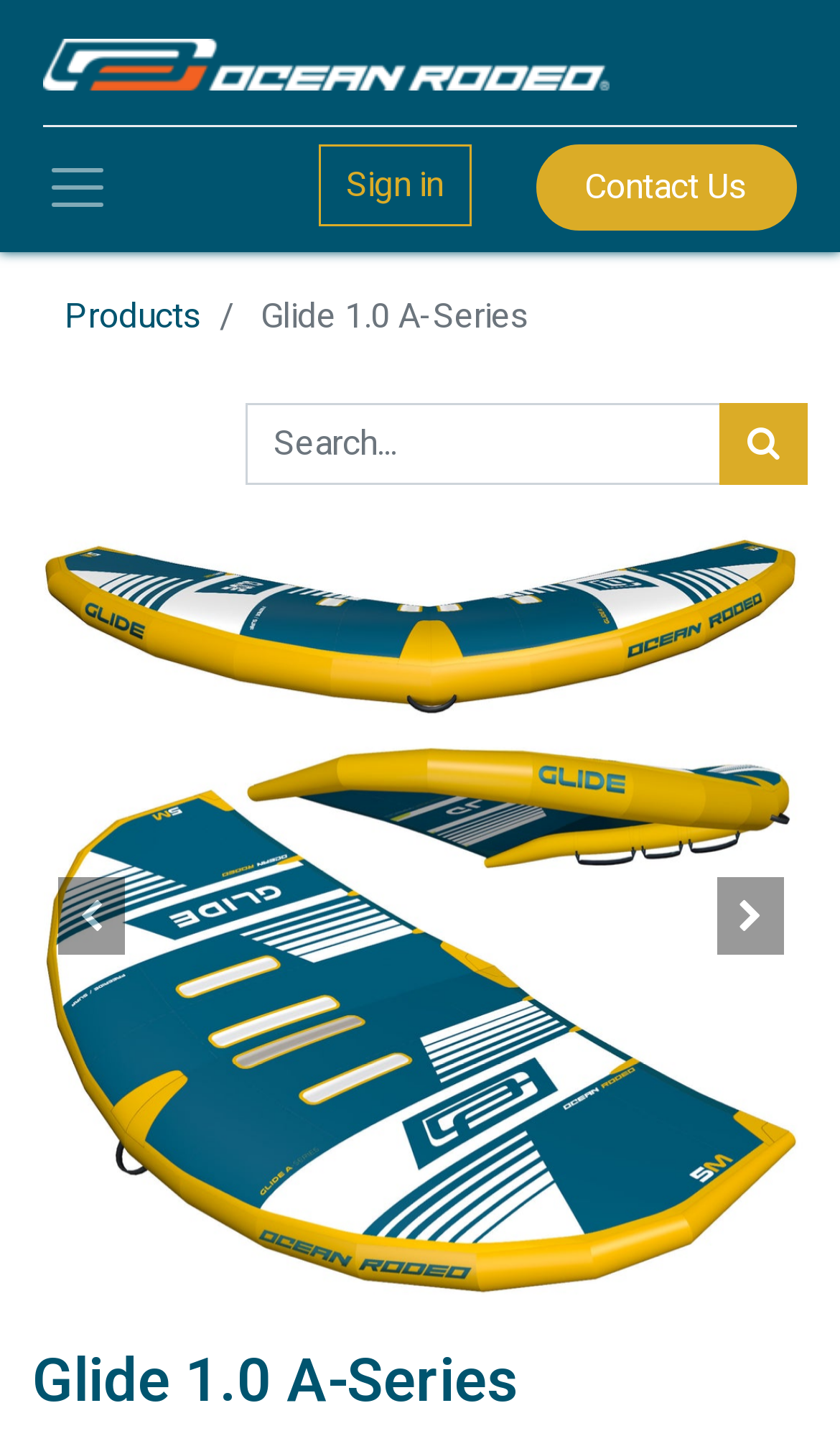Reply to the question with a brief word or phrase: Is this a product page?

Yes